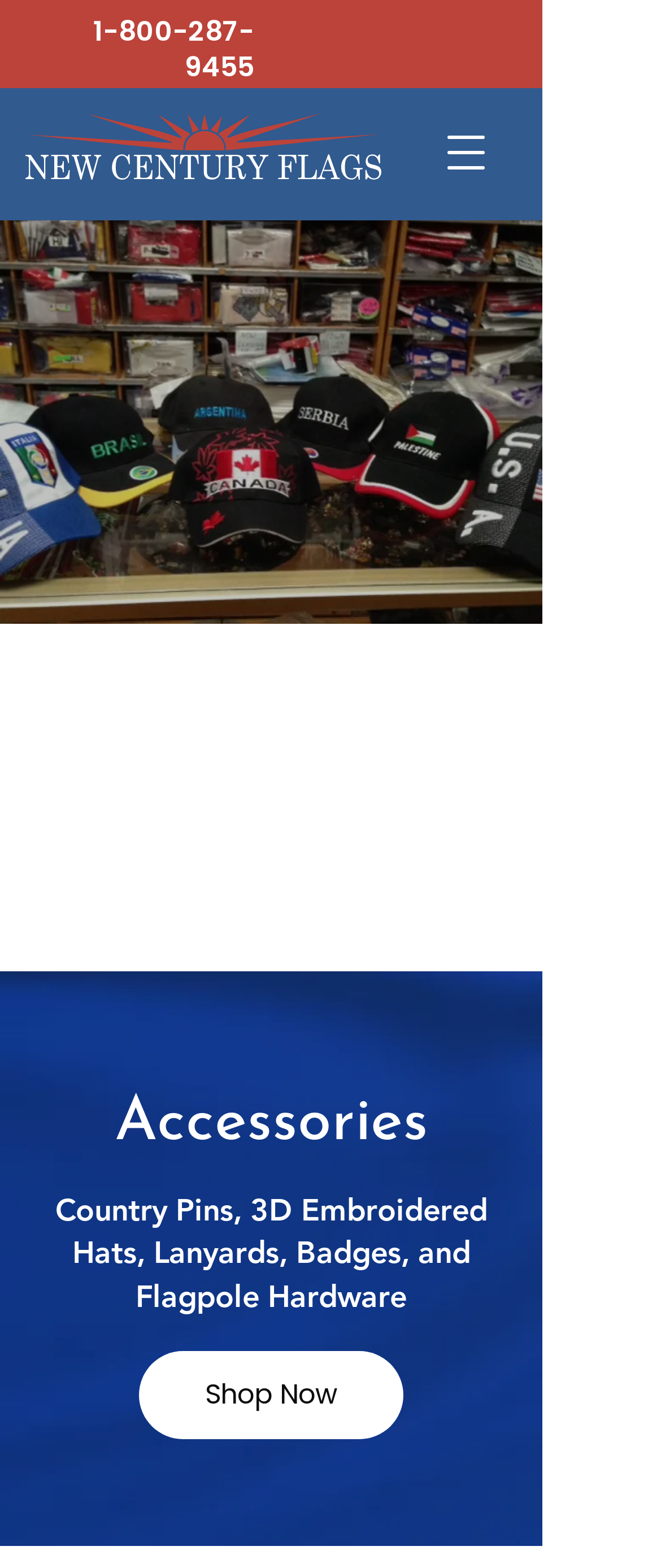Identify the primary heading of the webpage and provide its text.

Flag, Other Trinkets and Flag Accessories Shipped Across Canada